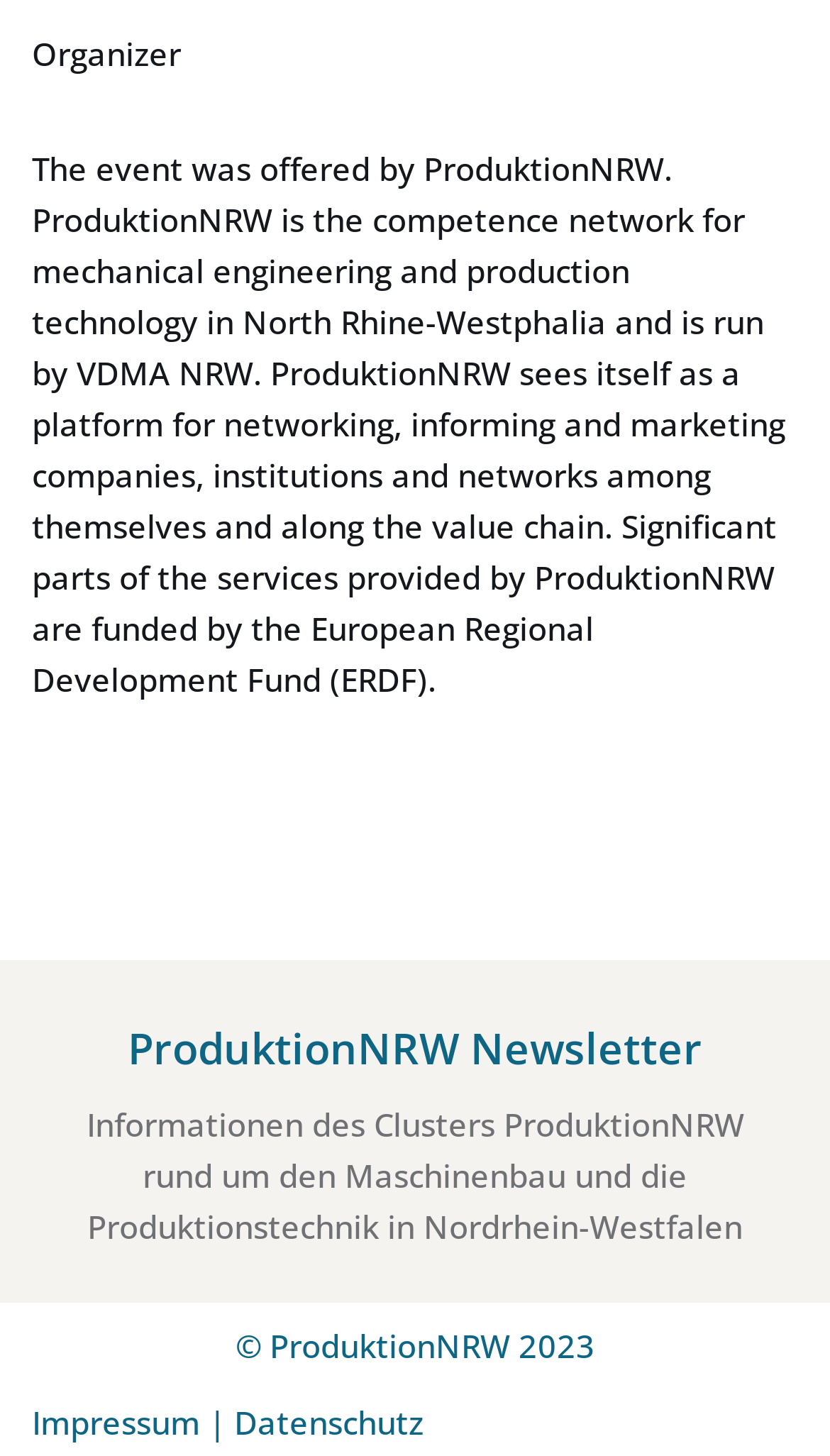Using the webpage screenshot, locate the HTML element that fits the following description and provide its bounding box: "© ProduktionNRW 2023".

[0.283, 0.91, 0.717, 0.939]